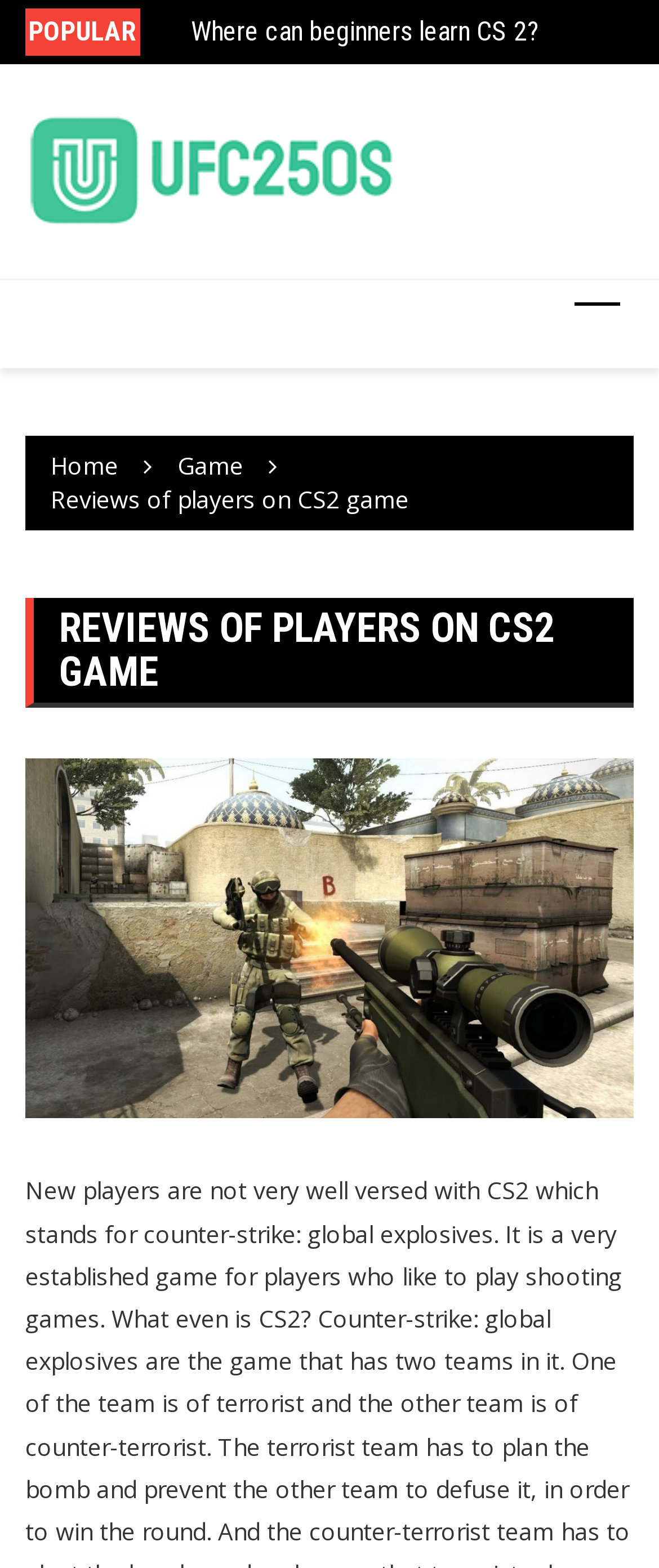What type of content is being reviewed on this webpage?
Provide a detailed and extensive answer to the question.

Based on the webpage, I can see that the heading 'REVIEWS OF PLAYERS ON CS2 GAME' and the link 'Reviews of players on CS2 game' both suggest that the content being reviewed on this webpage is related to the CS2 game.